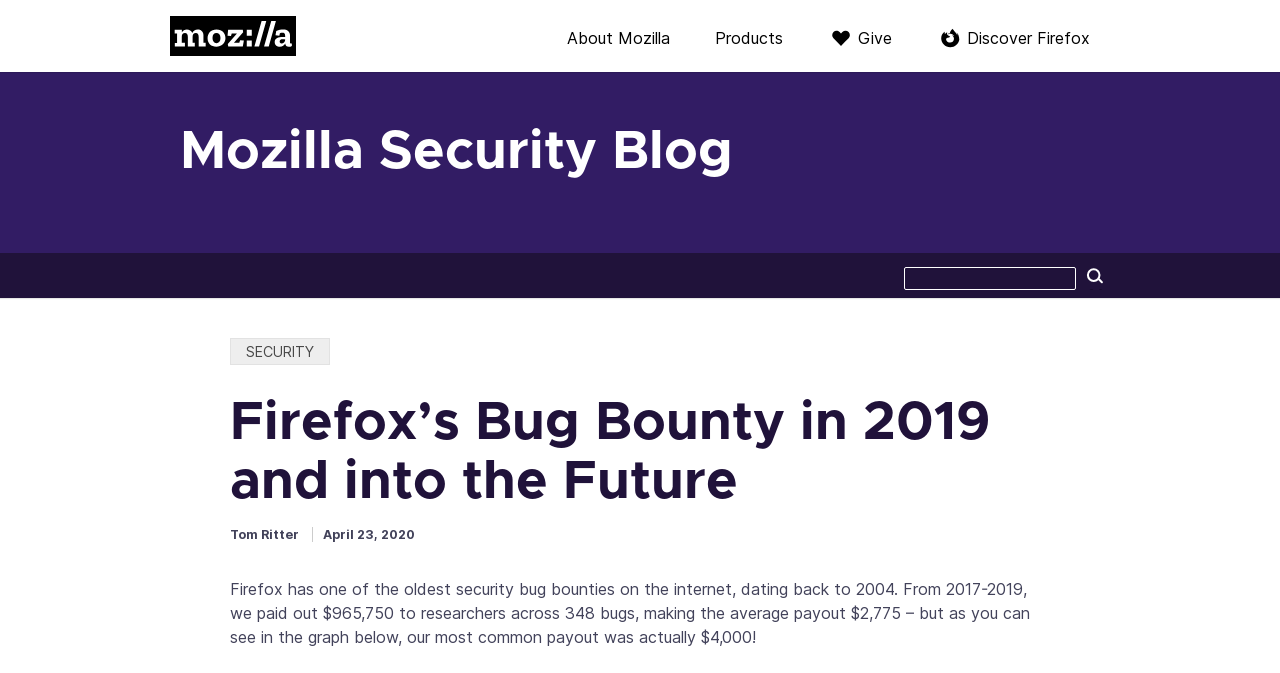Identify the bounding box coordinates of the area that should be clicked in order to complete the given instruction: "Search this site". The bounding box coordinates should be four float numbers between 0 and 1, i.e., [left, top, right, bottom].

[0.706, 0.396, 0.841, 0.432]